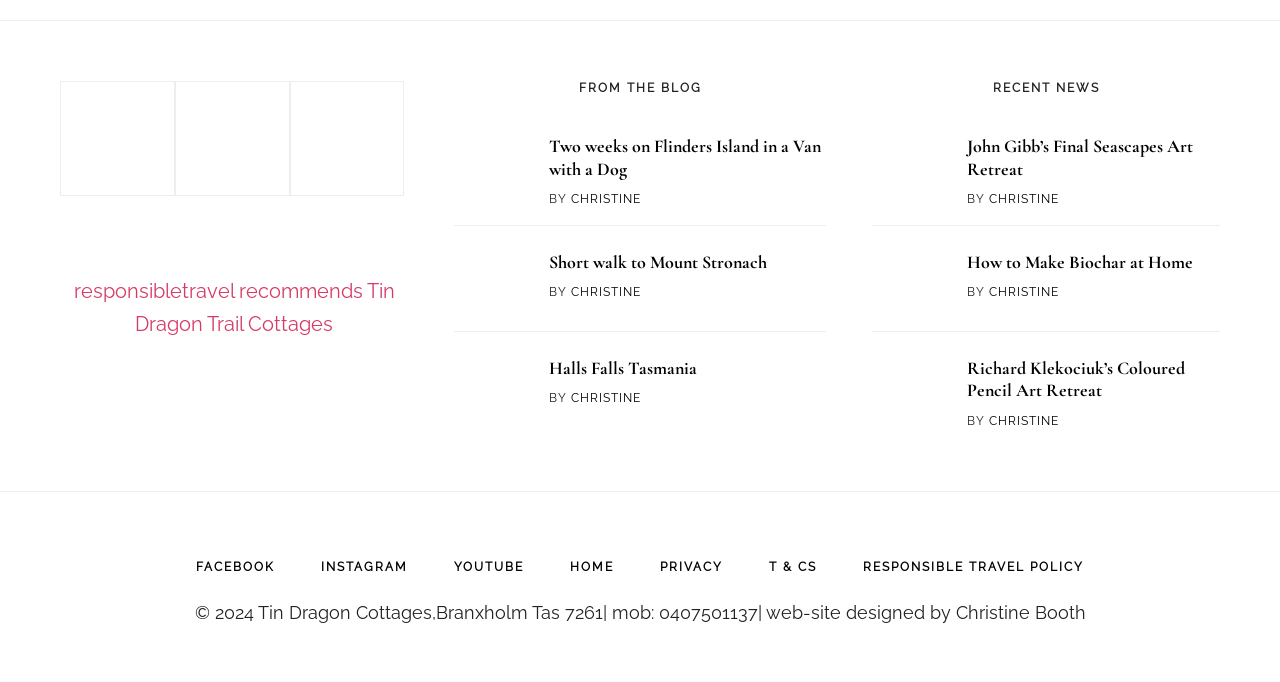Determine the bounding box coordinates of the area to click in order to meet this instruction: "Click the 'SHOWS' link".

None